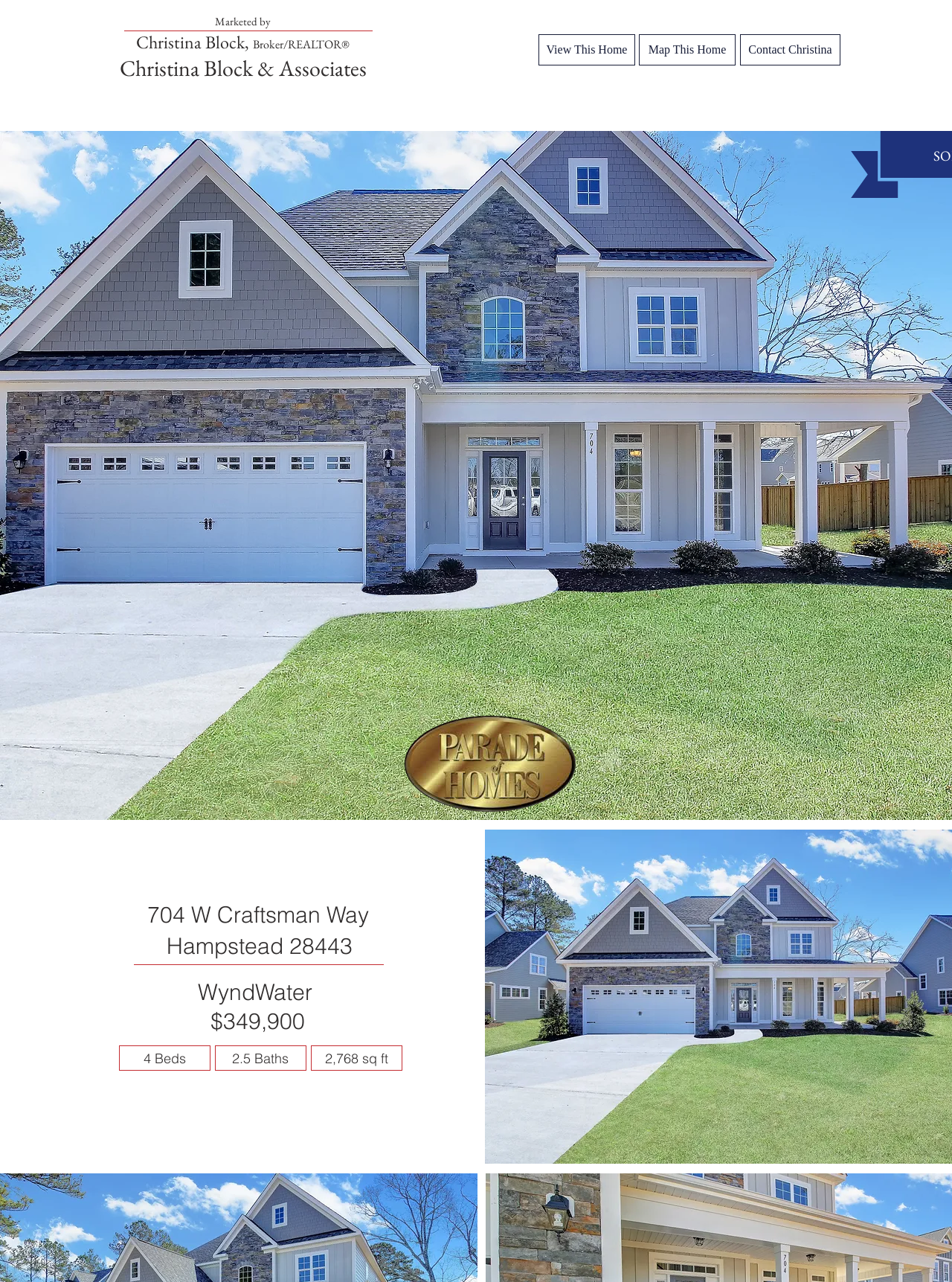How many bedrooms does the house have?
Deliver a detailed and extensive answer to the question.

The number of bedrooms in the house is 4, which is mentioned in the heading '4 Beds' on the webpage.